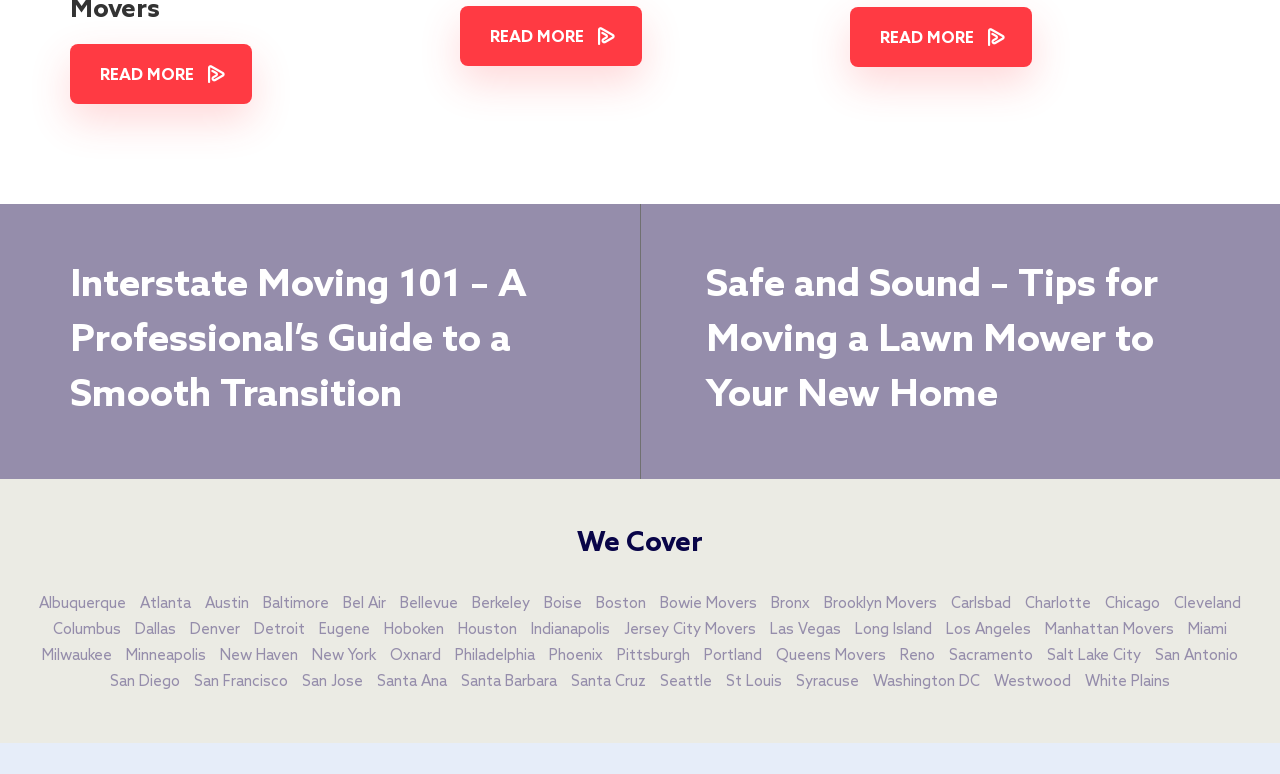Find the bounding box of the element with the following description: "Jersey City Movers". The coordinates must be four float numbers between 0 and 1, formatted as [left, top, right, bottom].

[0.484, 0.787, 0.595, 0.841]